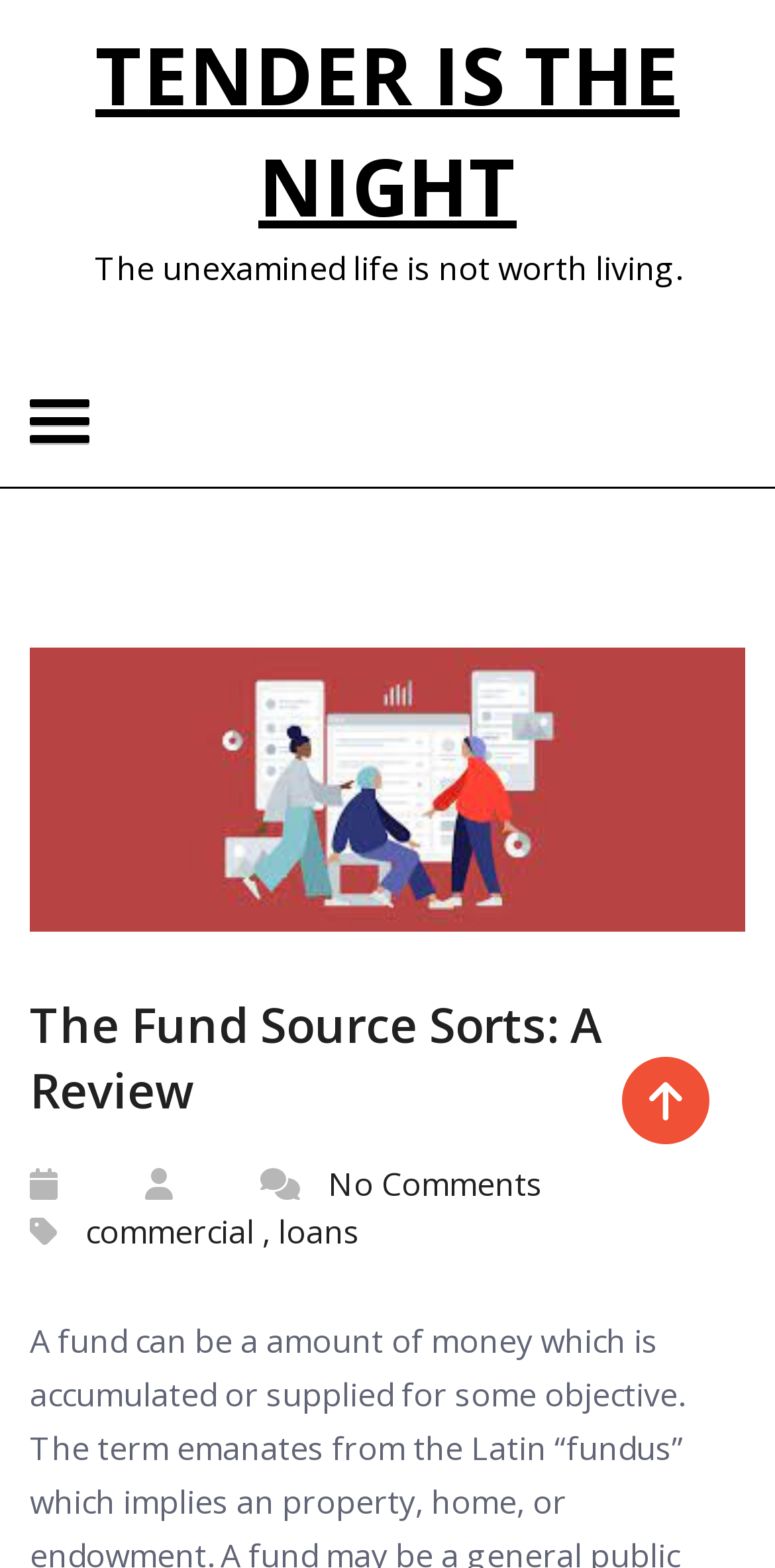Examine the screenshot and answer the question in as much detail as possible: How many links are there on the webpage?

I counted the number of link elements on the webpage and found 5 links, including 'TENDER IS THE NIGHT', '', 'commercial', 'loans', and ''.